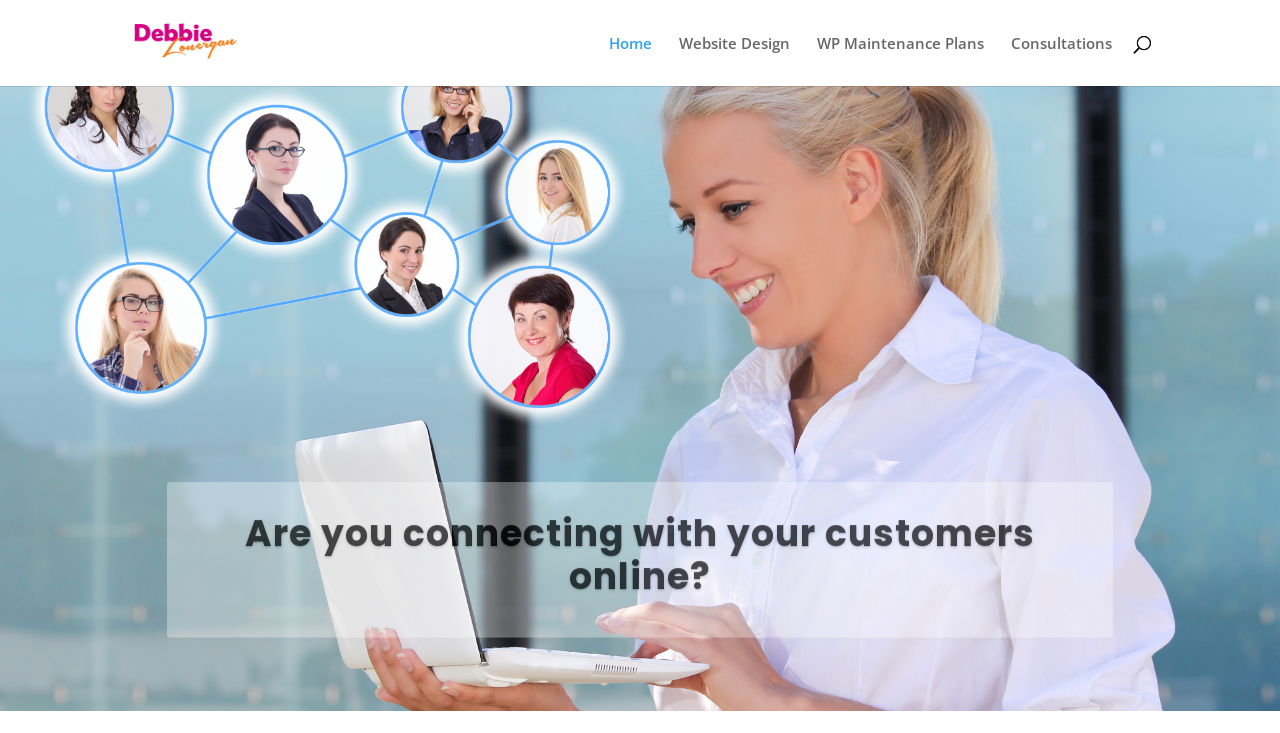What is the purpose of the webpage? Look at the image and give a one-word or short phrase answer.

Online business management